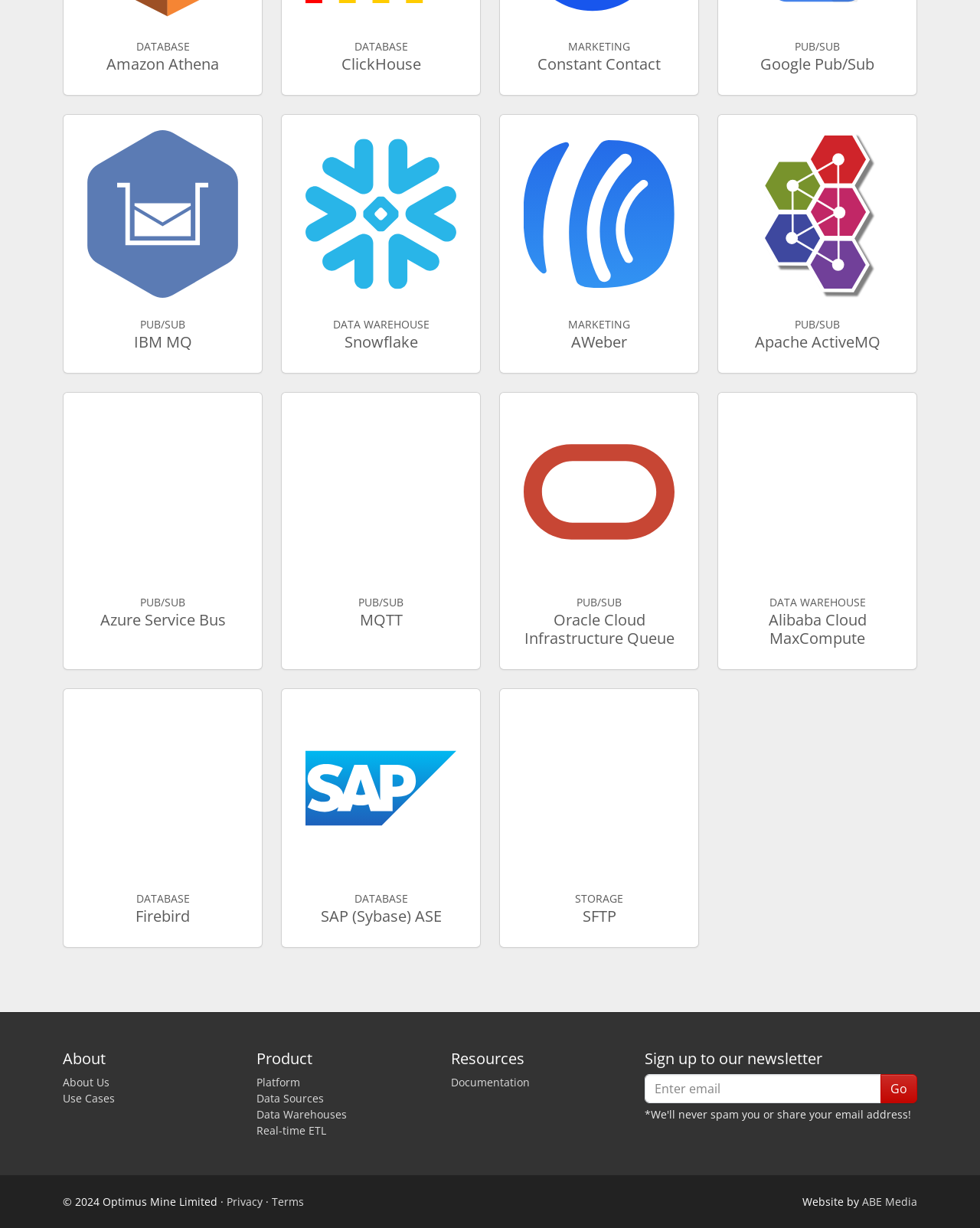Please provide a comprehensive answer to the question based on the screenshot: What is the first data warehouse listed?

The first data warehouse listed is IBM MQ, which is indicated by the link 'IBM MQ PUB/SUB IBM MQ' with an image 'IBM MQ' at the top-left corner of the webpage.